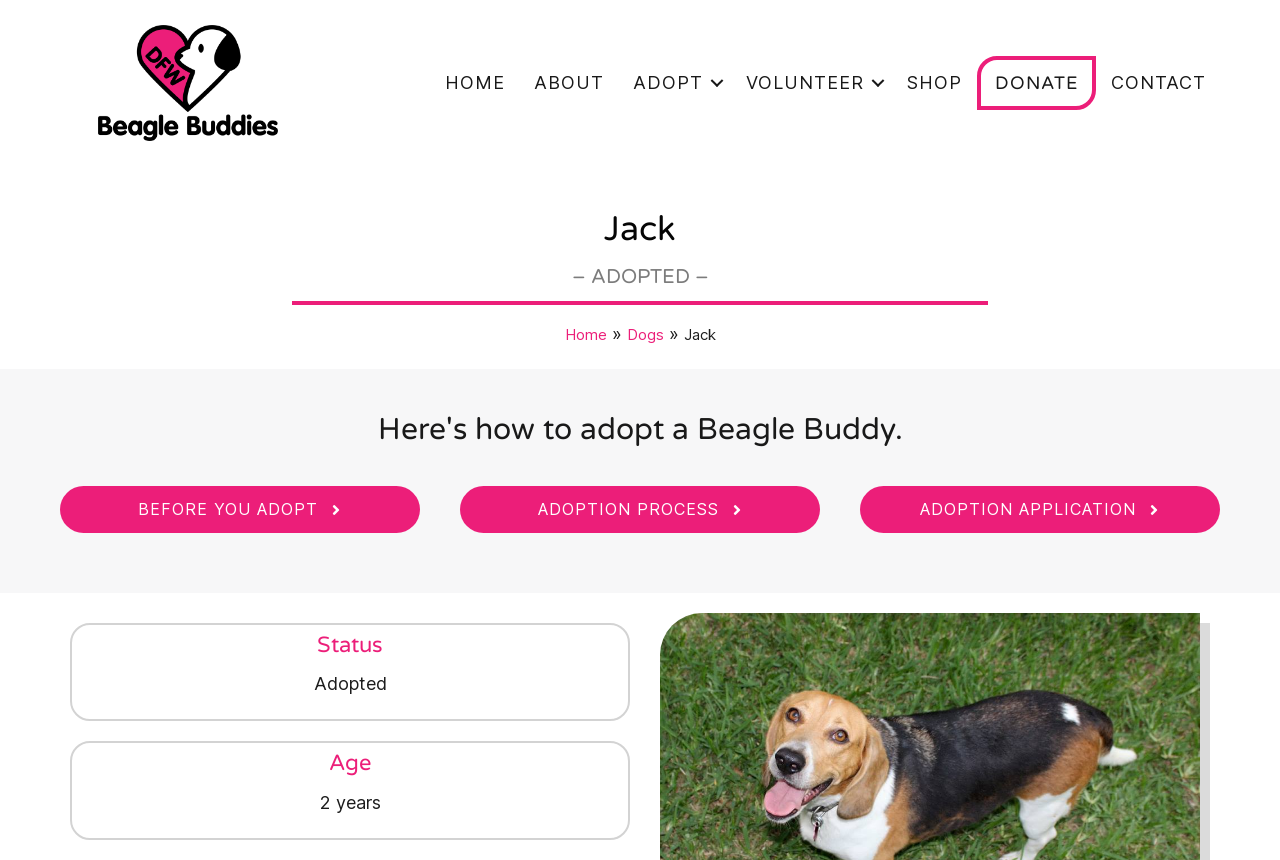Determine the bounding box coordinates for the UI element matching this description: "Before You Adopt".

[0.047, 0.565, 0.328, 0.619]